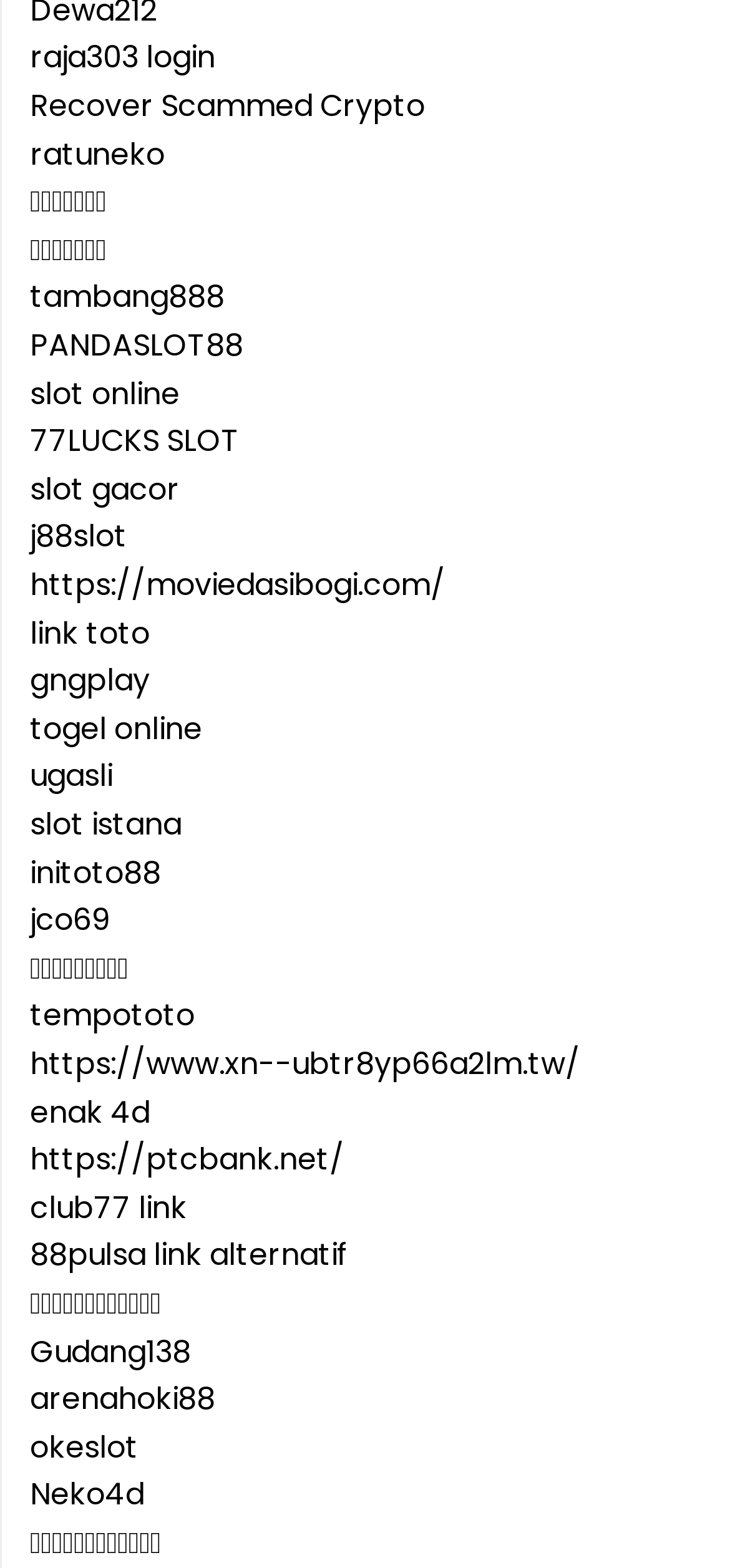Identify the bounding box of the HTML element described here: "slot gacor". Provide the coordinates as four float numbers between 0 and 1: [left, top, right, bottom].

[0.041, 0.298, 0.246, 0.326]